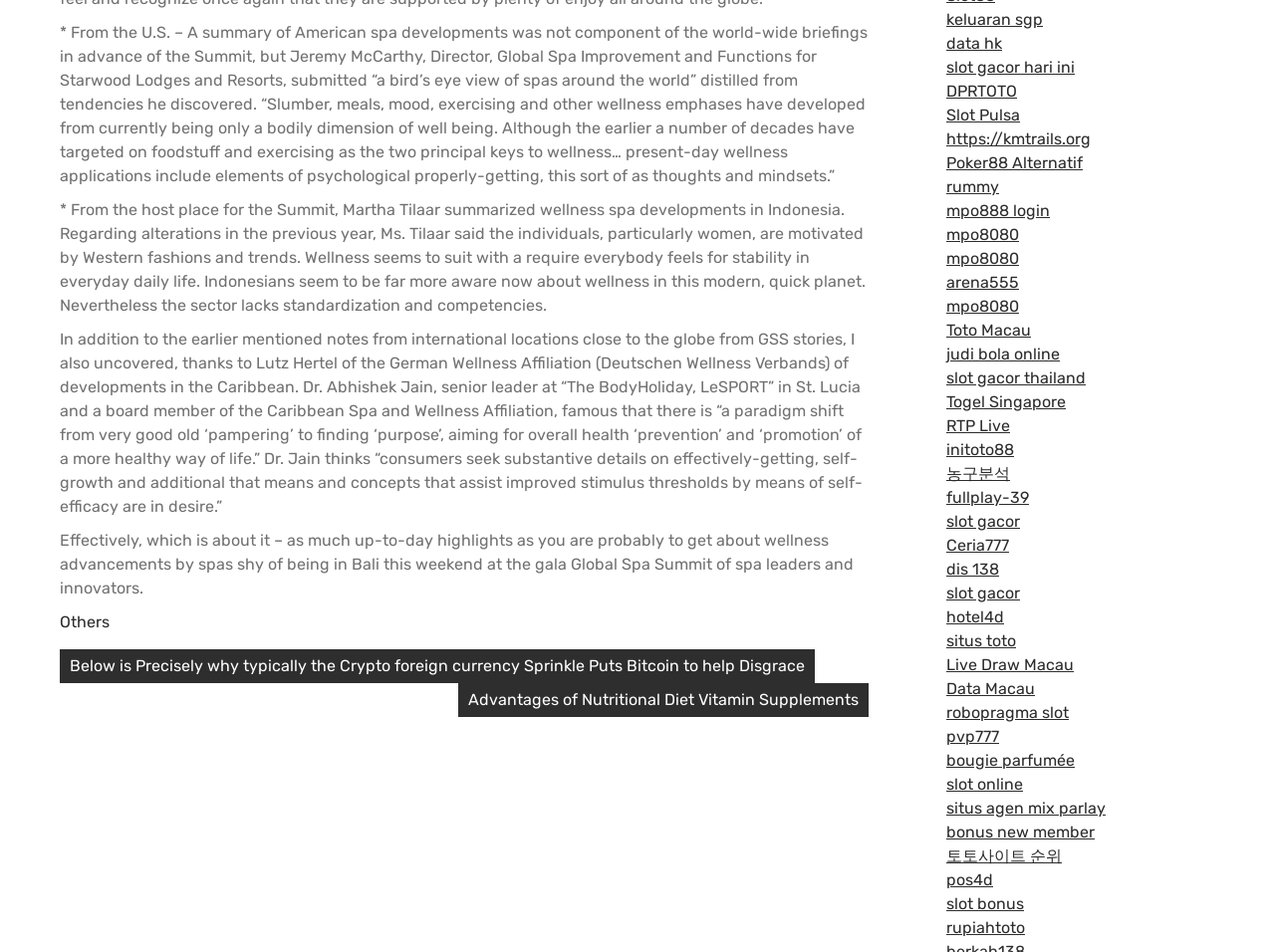Specify the bounding box coordinates of the element's region that should be clicked to achieve the following instruction: "Visit 'keluaran sgp'". The bounding box coordinates consist of four float numbers between 0 and 1, in the format [left, top, right, bottom].

[0.742, 0.01, 0.818, 0.03]